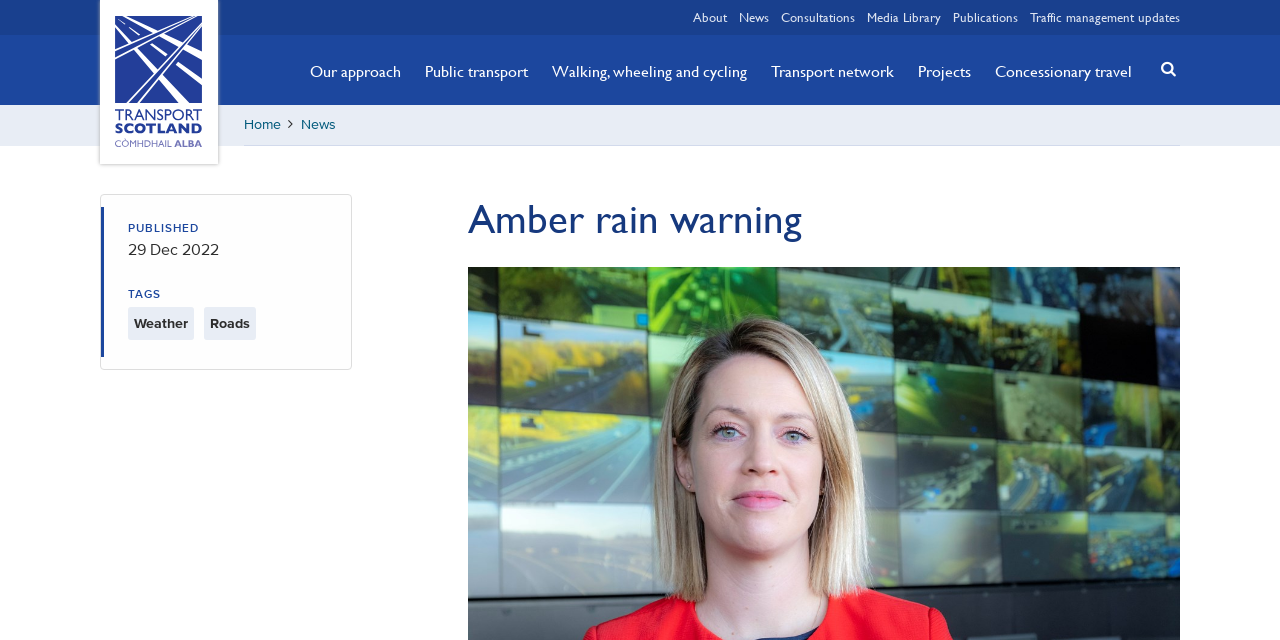Extract the bounding box coordinates for the HTML element that matches this description: "Our approach". The coordinates should be four float numbers between 0 and 1, i.e., [left, top, right, bottom].

[0.242, 0.058, 0.313, 0.164]